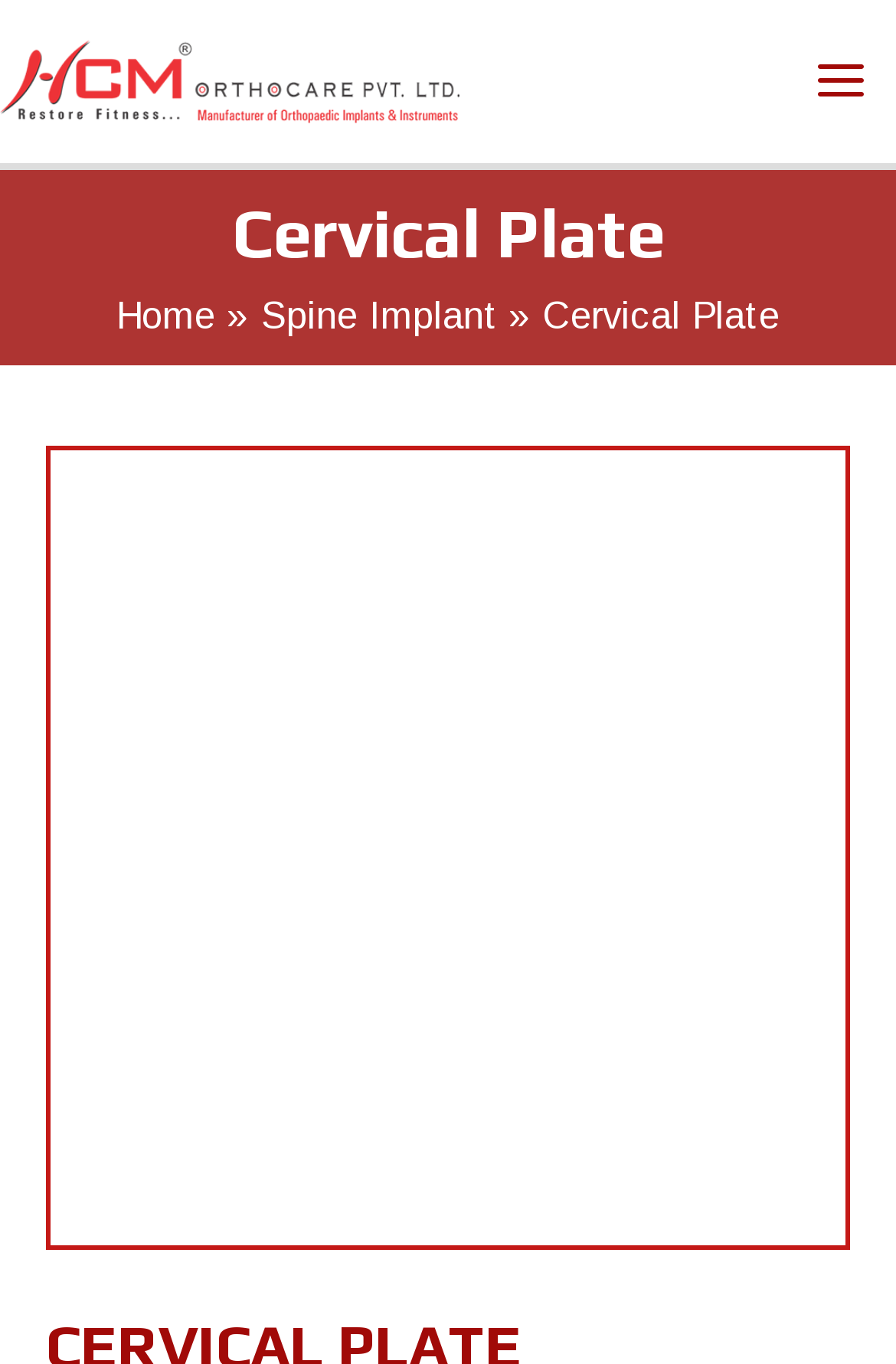What is the purpose of the button at the top right corner? Analyze the screenshot and reply with just one word or a short phrase.

Main Menu